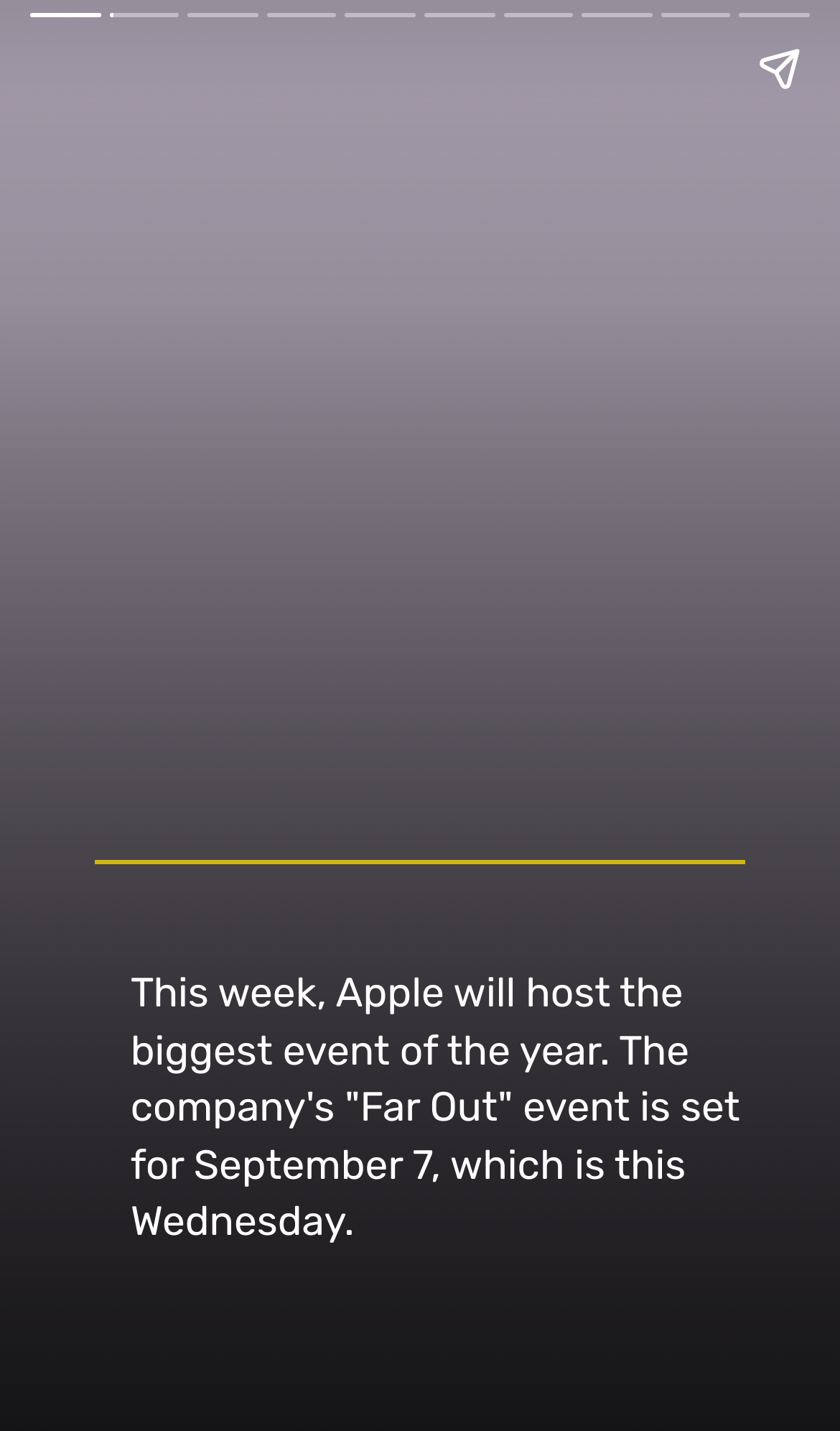Return the bounding box coordinates of the UI element that corresponds to this description: "aria-label="Next page"". The coordinates must be given as four float numbers in the range of 0 and 1, [left, top, right, bottom].

[0.923, 0.113, 1.0, 0.887]